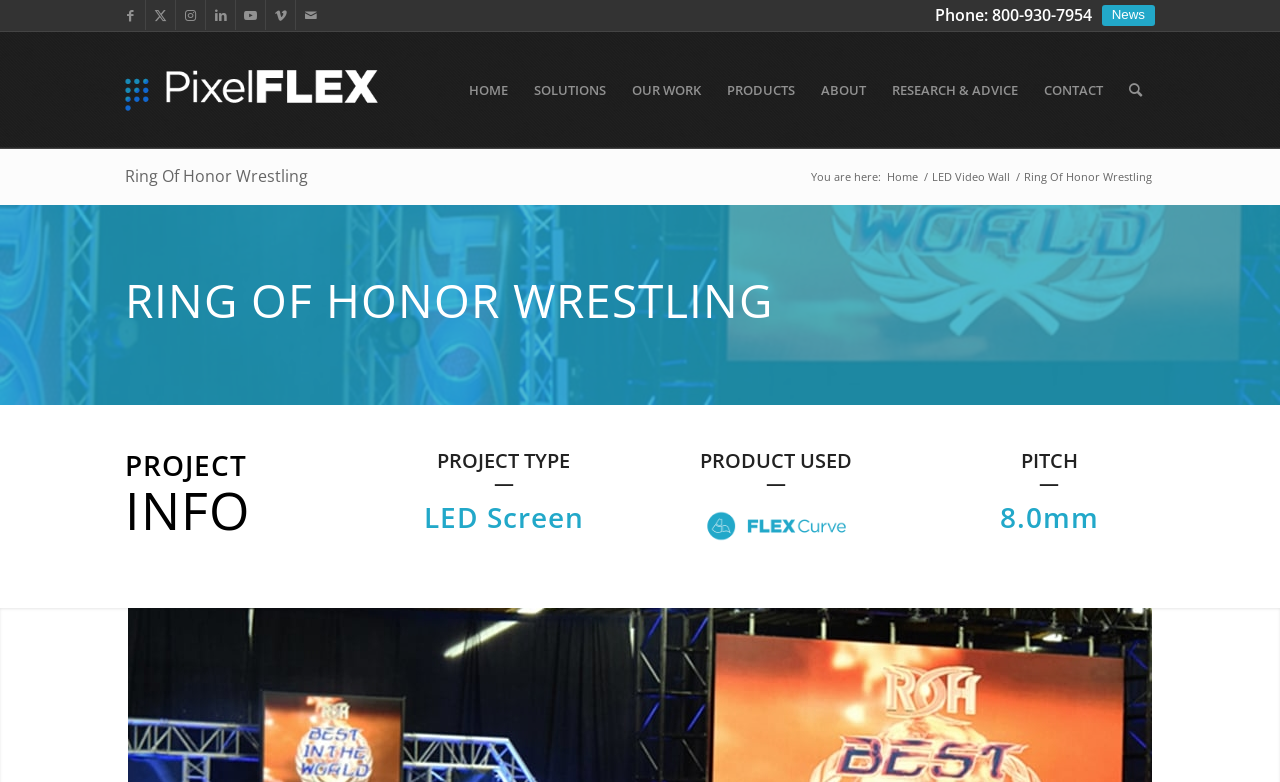What is the text of the webpage's headline?

Ring Of Honor Wrestling